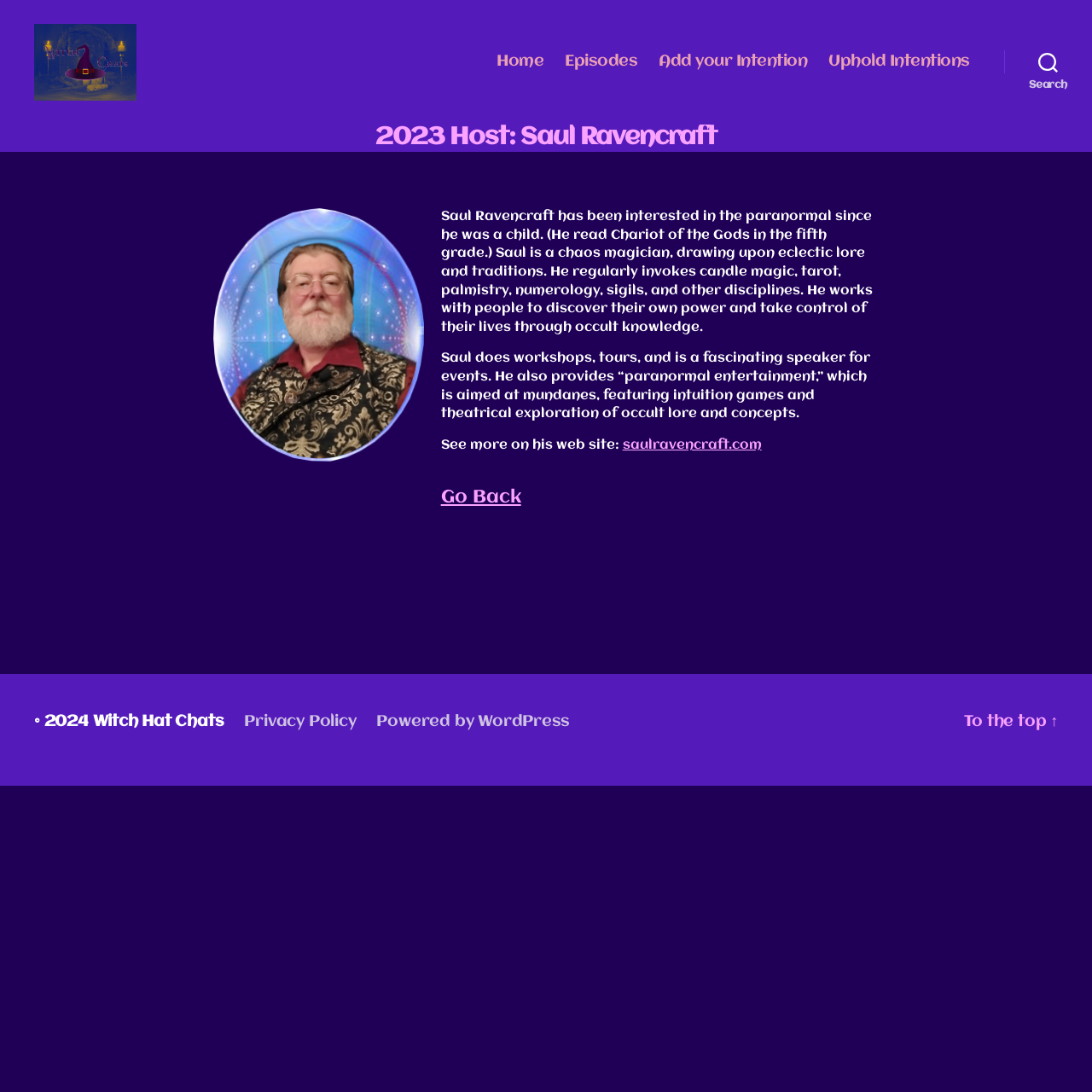Provide a thorough description of this webpage.

The webpage is about Saul Ravencraft, a chaos magician who hosts Witch Hat Chats. At the top left, there is a link to Witch Hat Chats accompanied by an image of the same name. Below this, a horizontal navigation menu spans across the page, featuring links to Home, Episodes, Add your Intention, and Uphold Intentions. To the right of the navigation menu, a search button is located.

The main content of the page is divided into sections. At the top, a heading reads "2023 Host: Saul Ravencraft". Below this, an image of Saul Ravencraft is displayed, showing him wearing a blue and gold patterned vest over a red shirt. 

Following the image, there are three paragraphs of text that describe Saul's interests and activities. The first paragraph explains his background in the paranormal and his practices as a chaos magician. The second paragraph details his work, including workshops, tours, and speaking engagements. The third paragraph mentions his website and provides a link to it.

At the bottom of the page, there is a section with copyright information, which includes a copyright symbol and the year 2024. This section also features links to Witch Hat Chats, Privacy Policy, and Powered by WordPress. Additionally, a link to return to the top of the page is located at the bottom right.